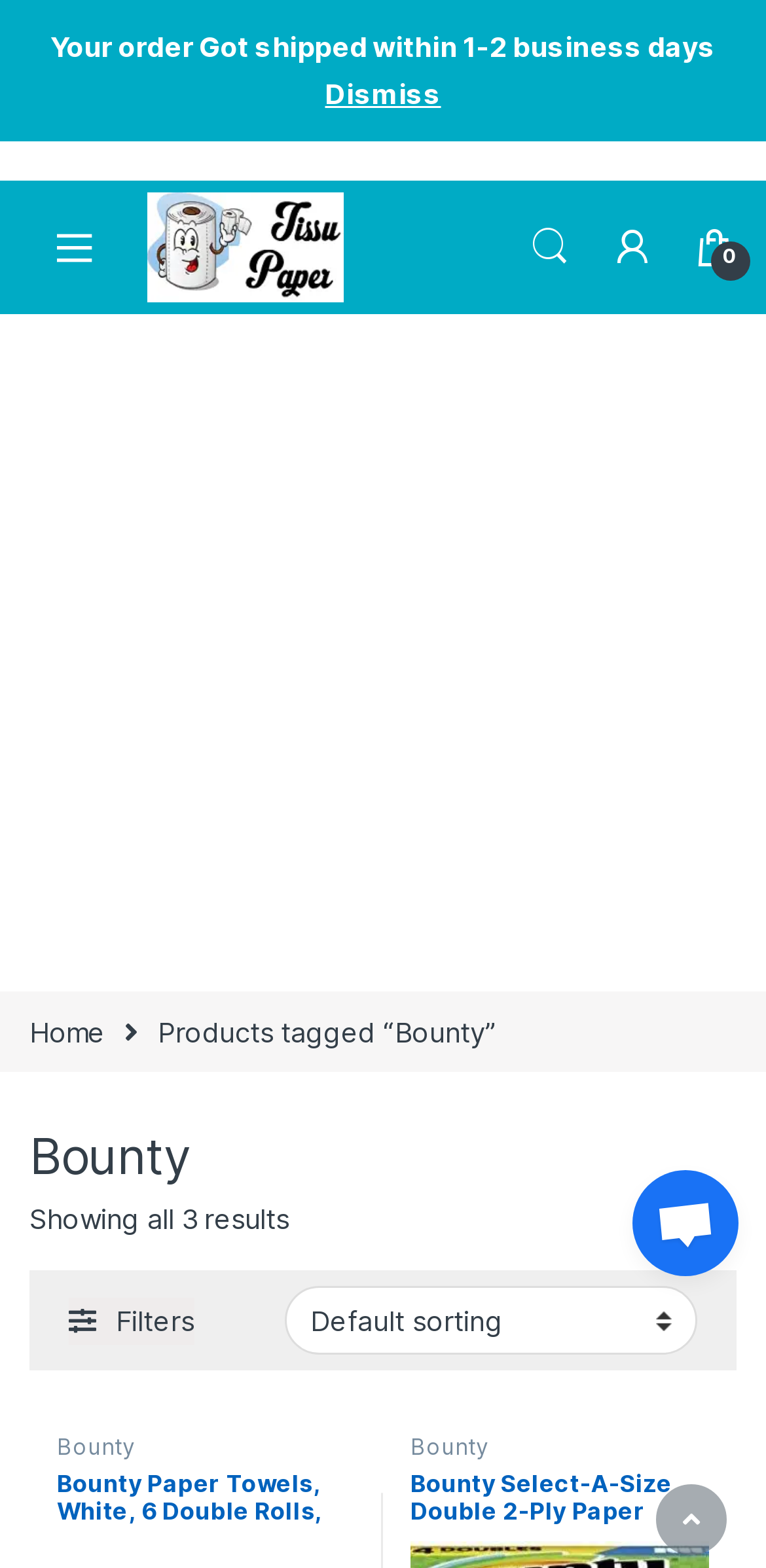Please provide a one-word or short phrase answer to the question:
What is the order of the products?

Shop order